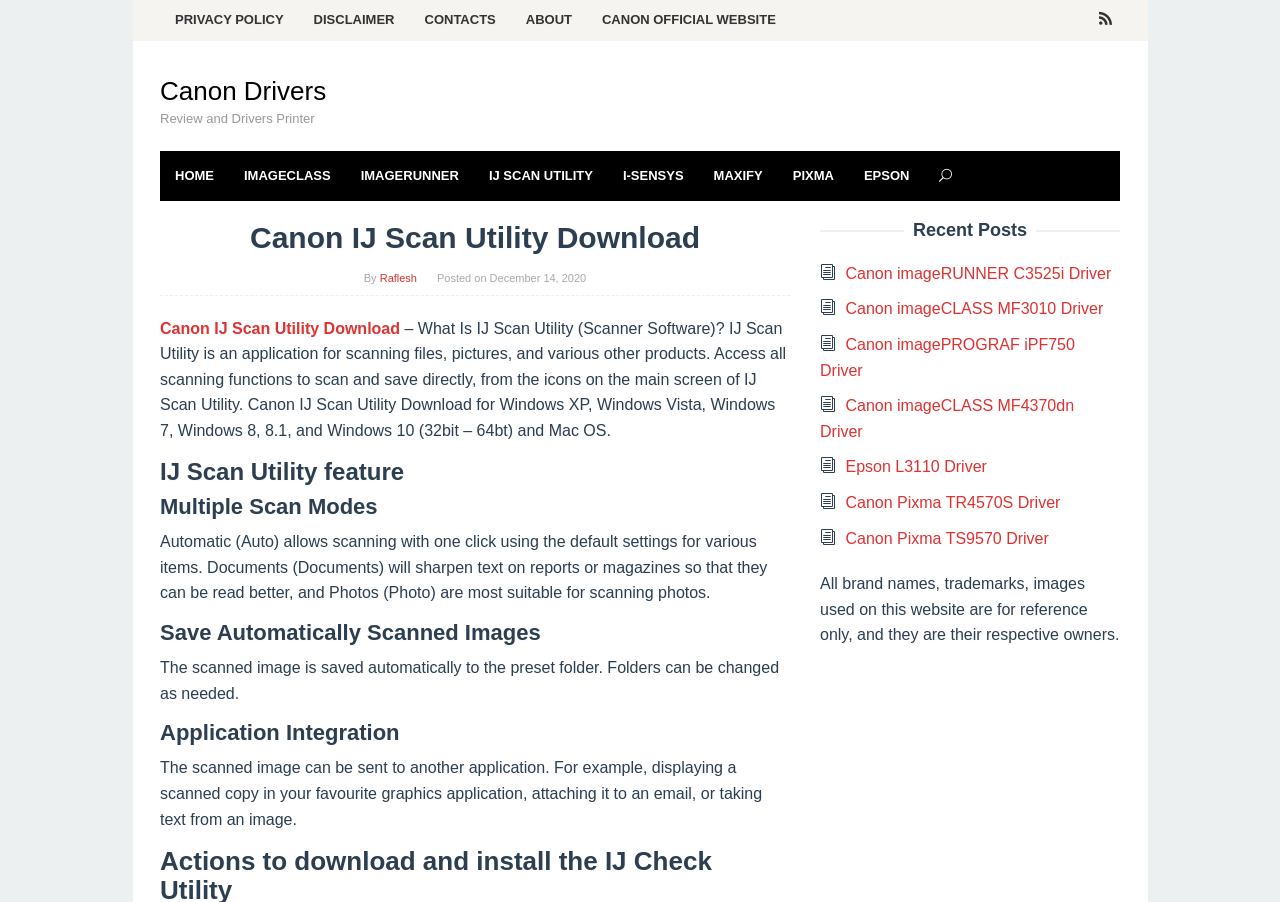Identify the bounding box coordinates for the element that needs to be clicked to fulfill this instruction: "Click on the Canon IJ Scan Utility Download link". Provide the coordinates in the format of four float numbers between 0 and 1: [left, top, right, bottom].

[0.125, 0.354, 0.313, 0.373]